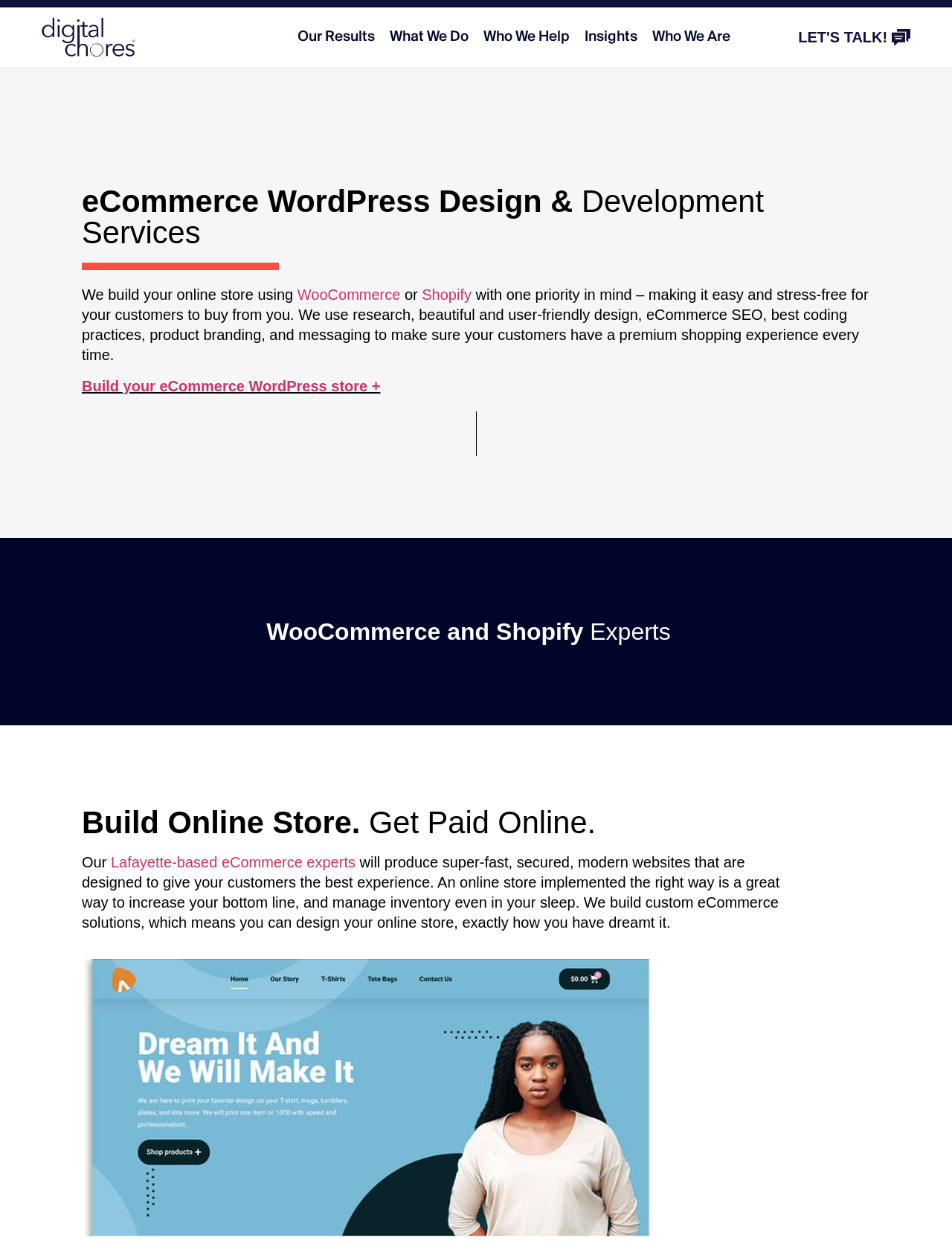What are the two eCommerce platforms mentioned?
Using the image, provide a concise answer in one word or a short phrase.

WooCommerce and Shopify